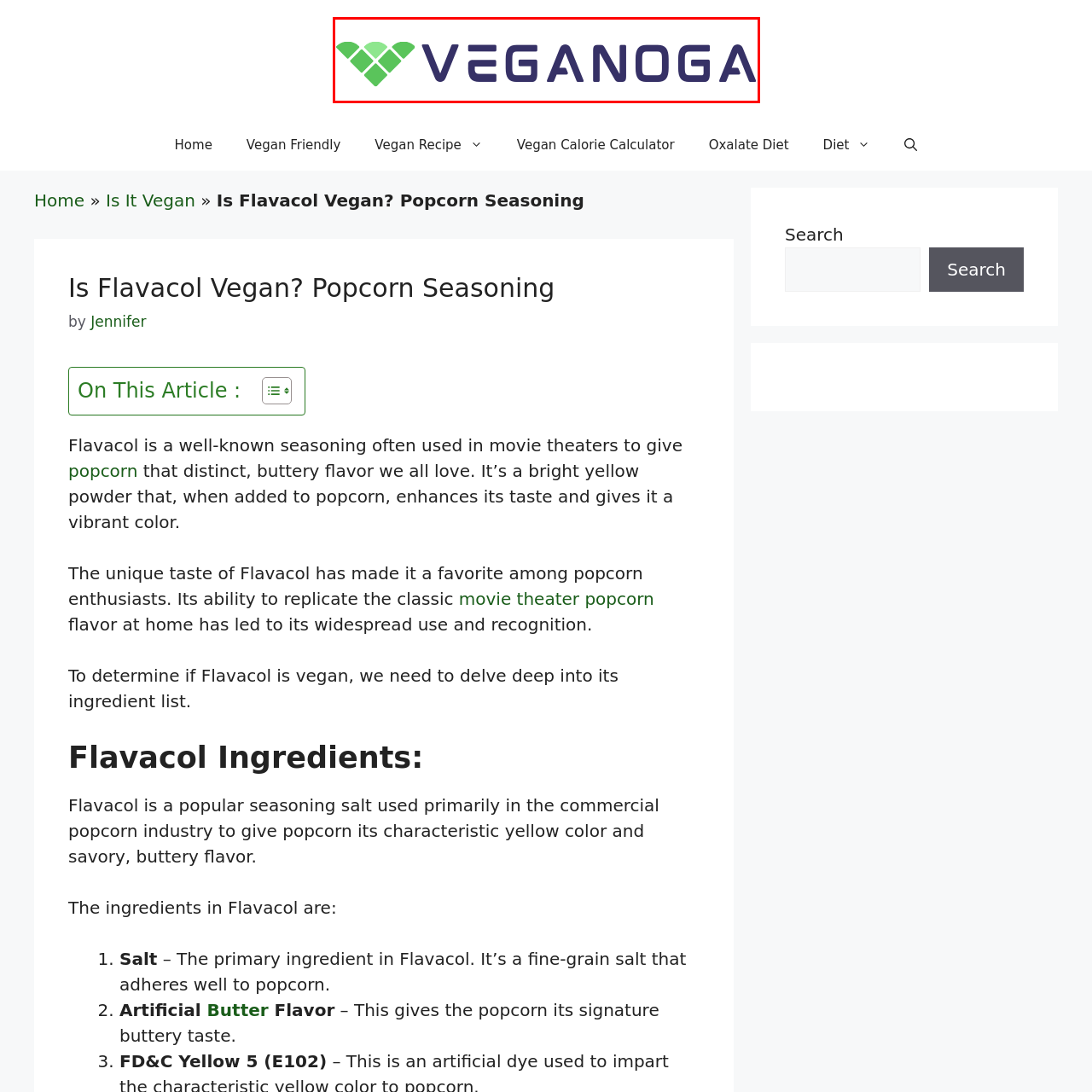What type of font is used for the brand name 'Veganoga'?
Observe the image within the red bounding box and generate a detailed answer, ensuring you utilize all relevant visual cues.

The brand name 'Veganoga' is written in a bold, modern sans-serif font, which emphasizes the brand's focus on veganism while ensuring legibility and a clean aesthetic.